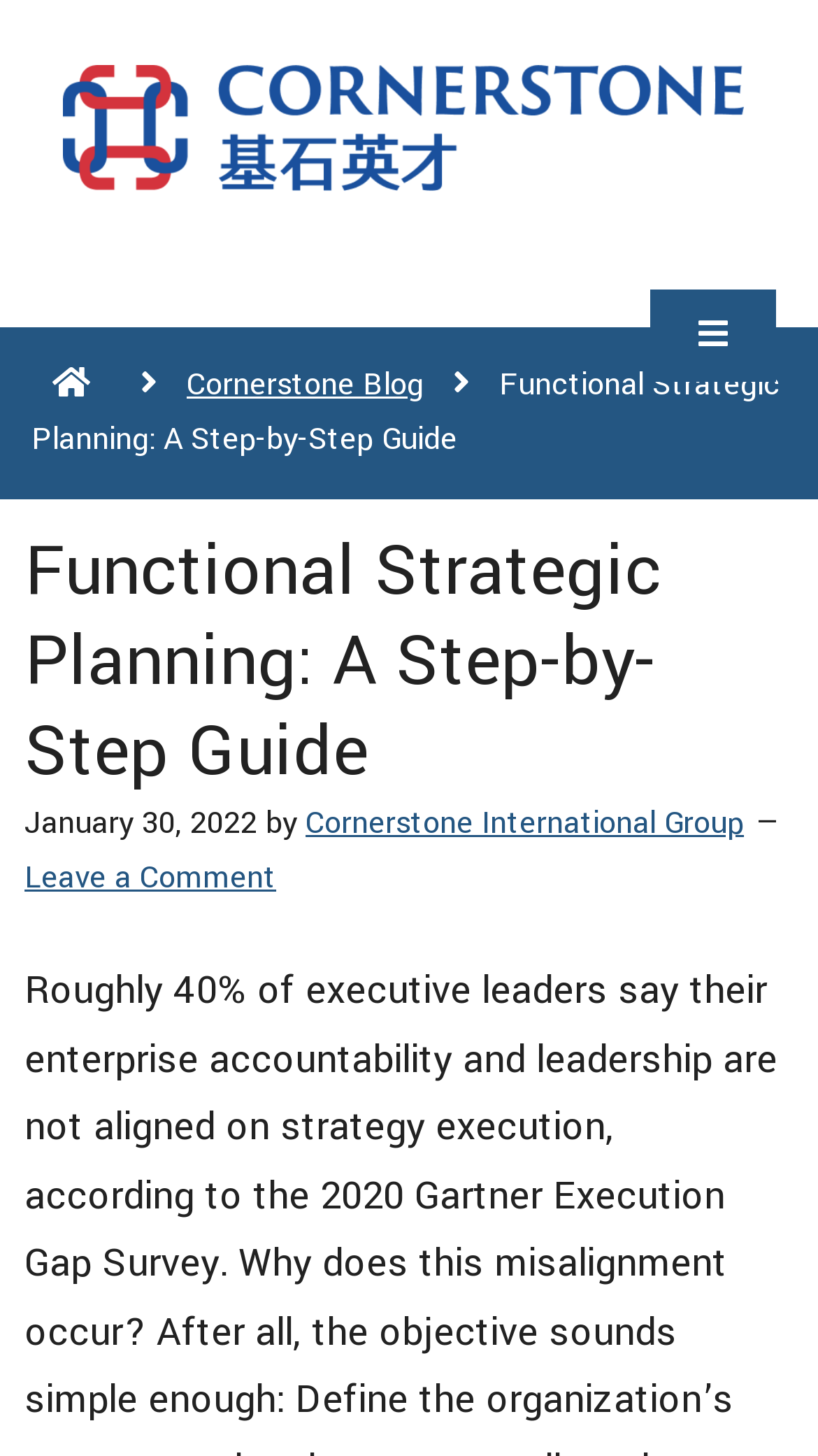Identify the main title of the webpage and generate its text content.

Functional Strategic Planning: A Step-by-Step Guide